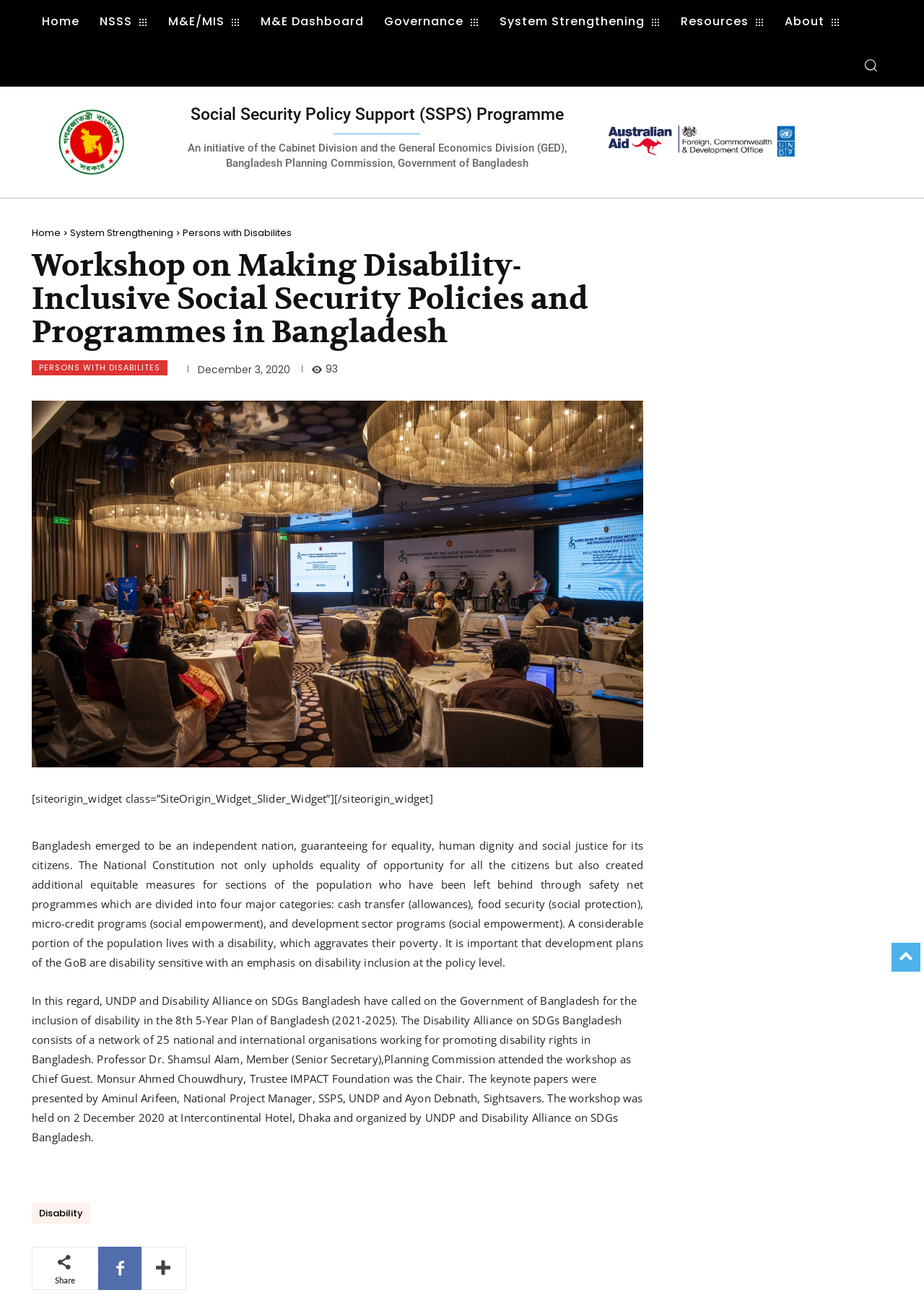Provide a short answer to the following question with just one word or phrase: What is the date of the workshop?

December 3, 2020